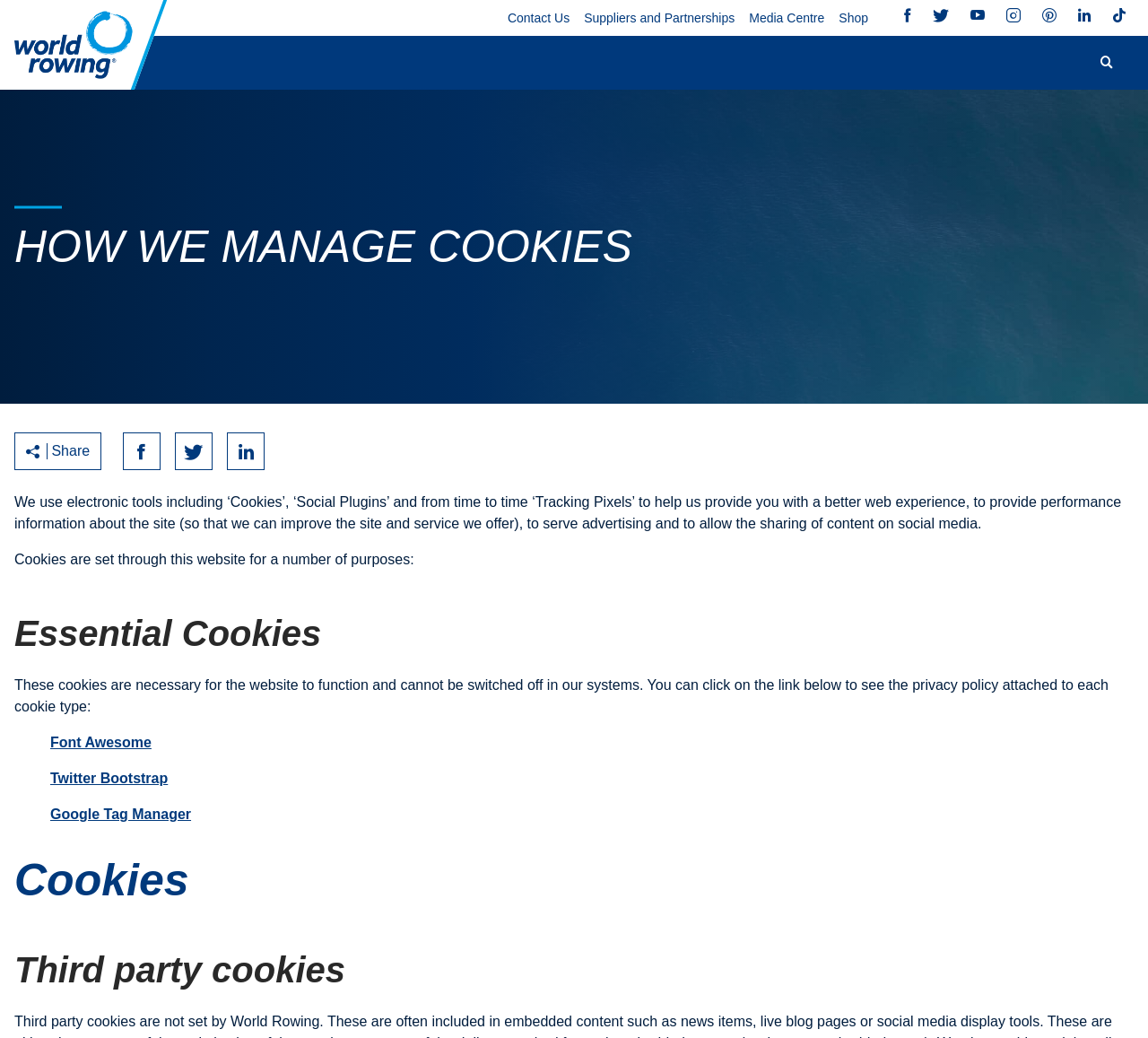What is the website's name?
Using the image as a reference, answer with just one word or a short phrase.

World Rowing